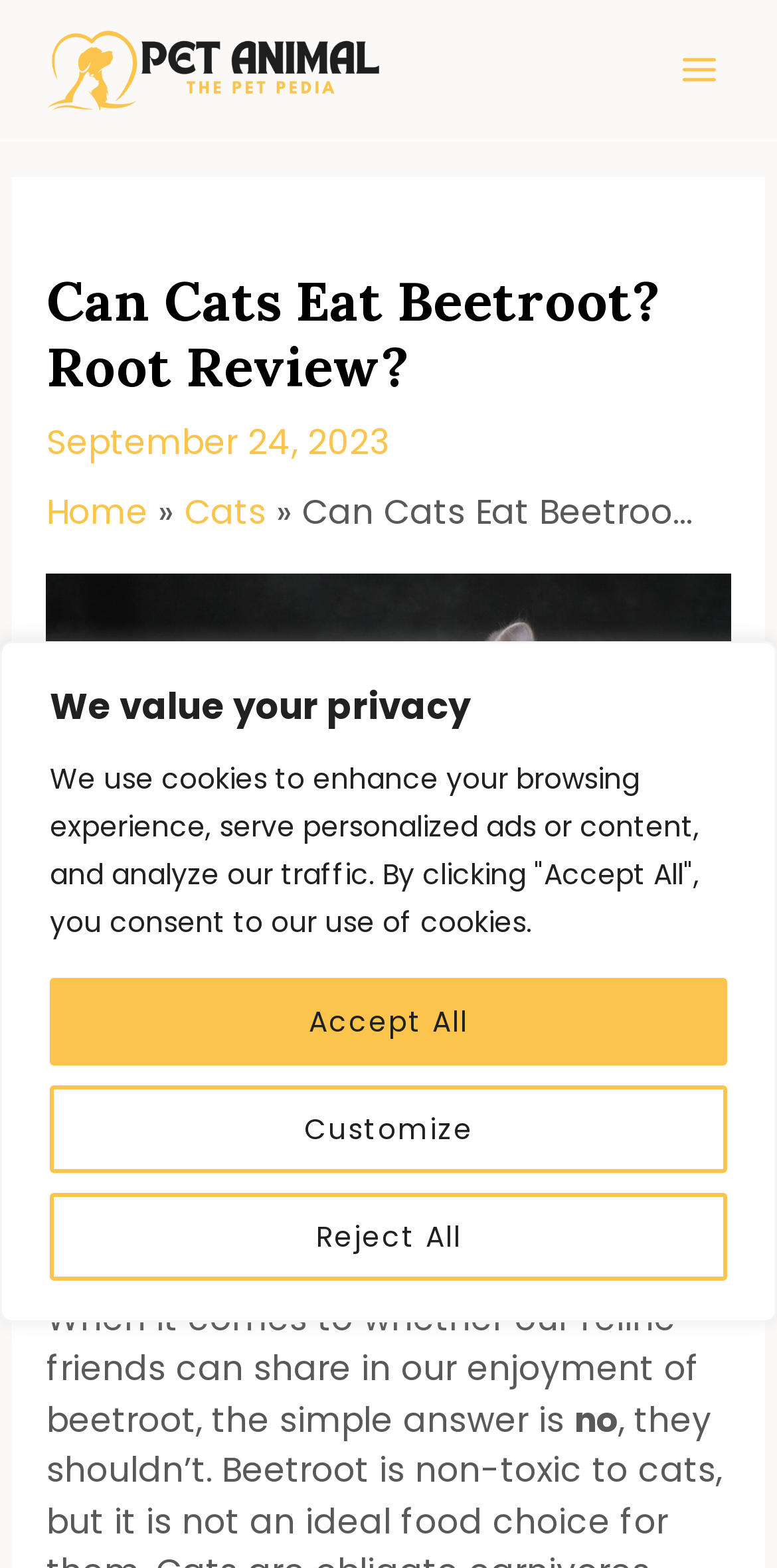Offer an in-depth caption of the entire webpage.

The webpage is about discussing whether cats can eat beetroot, with a focus on the health implications. At the top of the page, there is a privacy notice with three buttons: "Customize", "Reject All", and "Accept All". Below this notice, there is a link to "Pet Animal" accompanied by a small image. 

On the top right side, there is a "MAIN MENU" button. Below this button, there is a header section with a heading that reads "Can Cats Eat Beetroot? Root Review?" along with the date "September 24, 2023". 

To the right of the date, there is a navigation section with breadcrumbs, featuring links to "Home" and "Cats". Below the navigation section, there is a large image of a cat. 

The main content of the webpage starts with a heading that reads "Can Cats Eat Beetroot? – No, They can’t". This is followed by a paragraph of text that explains why cats cannot eat beetroot, with the word "no" emphasized at the end of the paragraph. 

At the very bottom of the page, there is a "Post navigation" section.